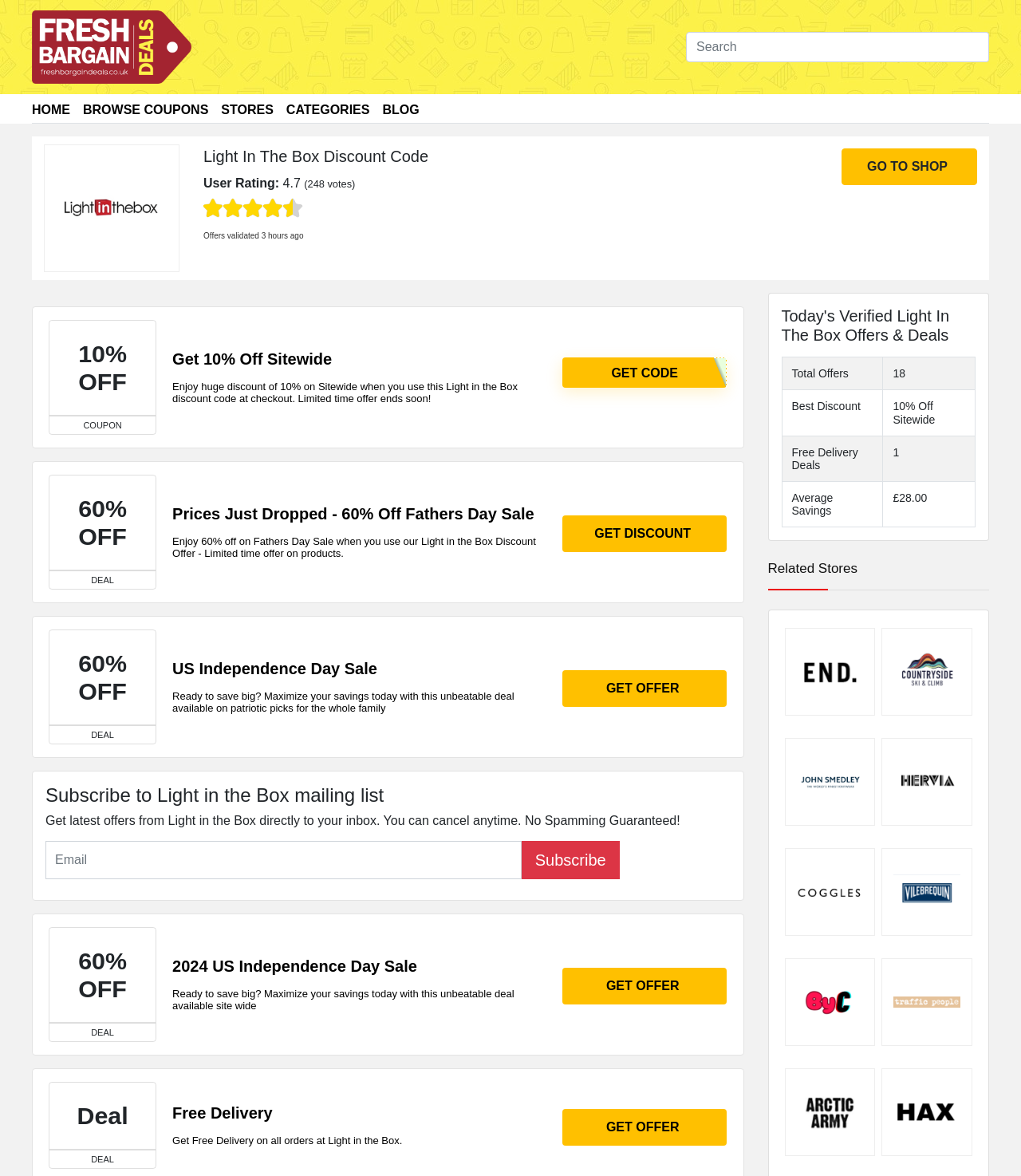From the image, can you give a detailed response to the question below:
What is the discount percentage for the 'Get 10% Off Sitewide' deal?

I found the discount percentage by looking at the 'Get 10% Off Sitewide' deal, which explicitly states '10% Off'.